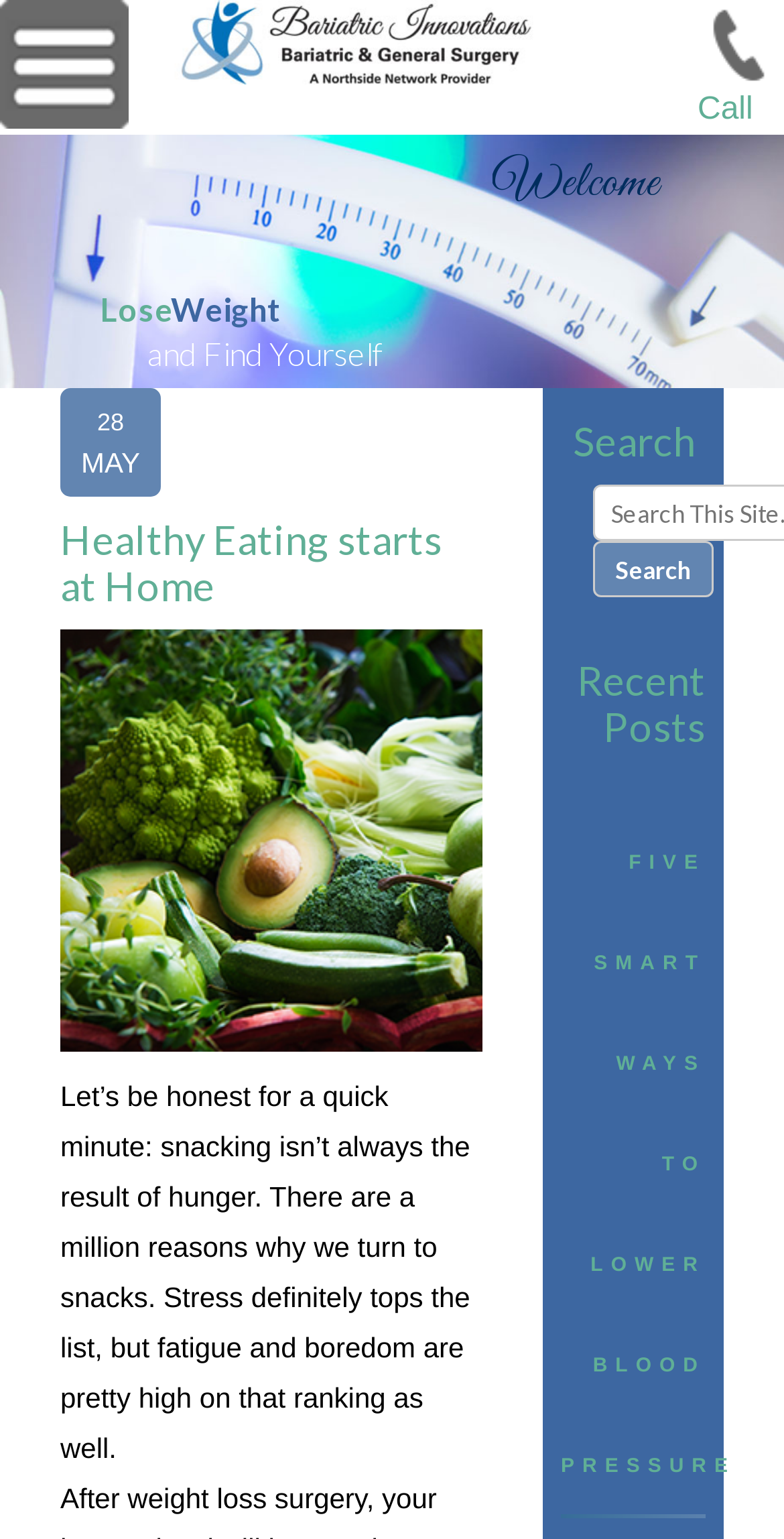What is the purpose of the search bar?
Please craft a detailed and exhaustive response to the question.

The search bar is located on the right side of the webpage and allows users to search for specific content within the website.